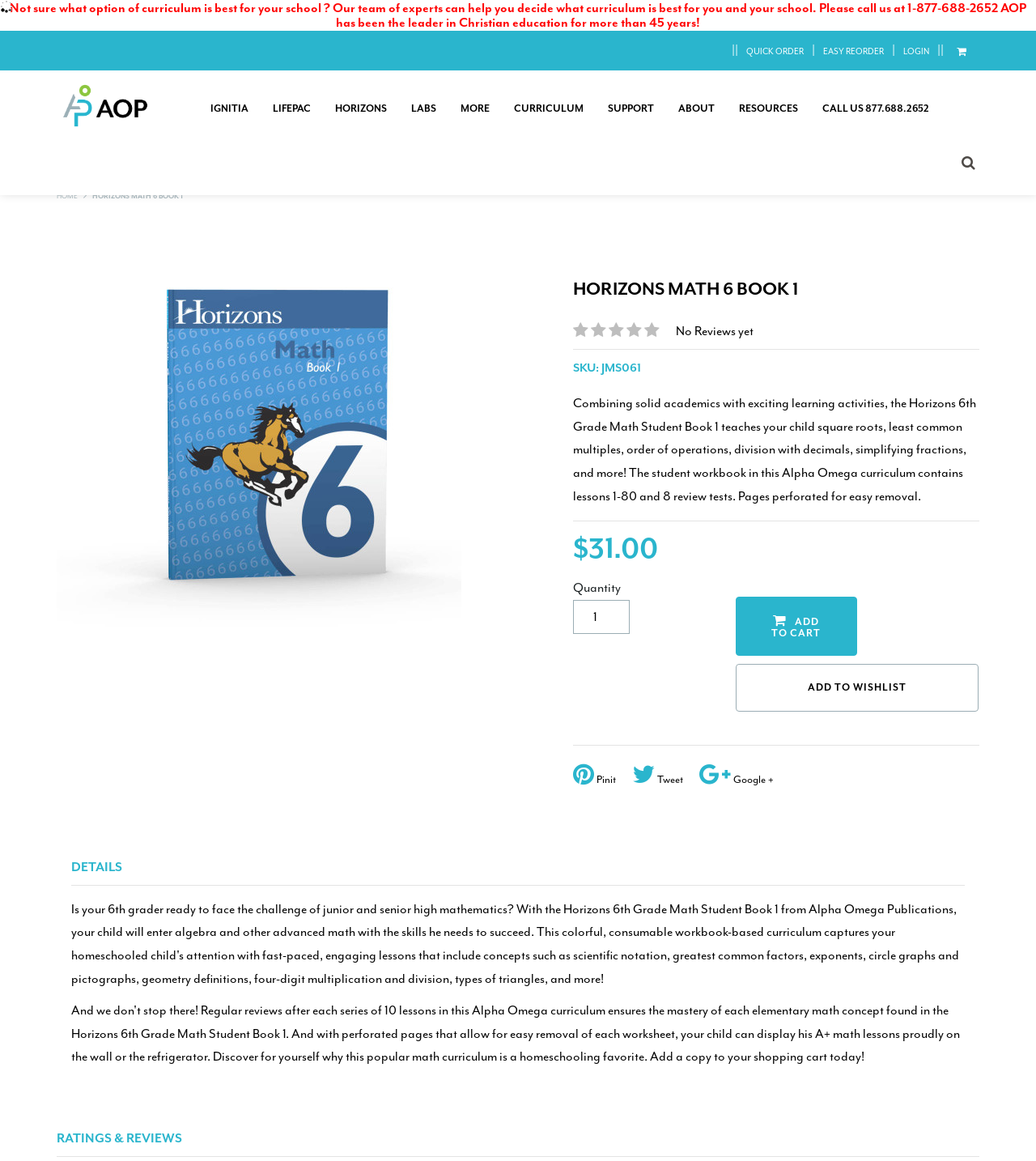What is the title or heading displayed on the webpage?

HORIZONS MATH 6 BOOK 1